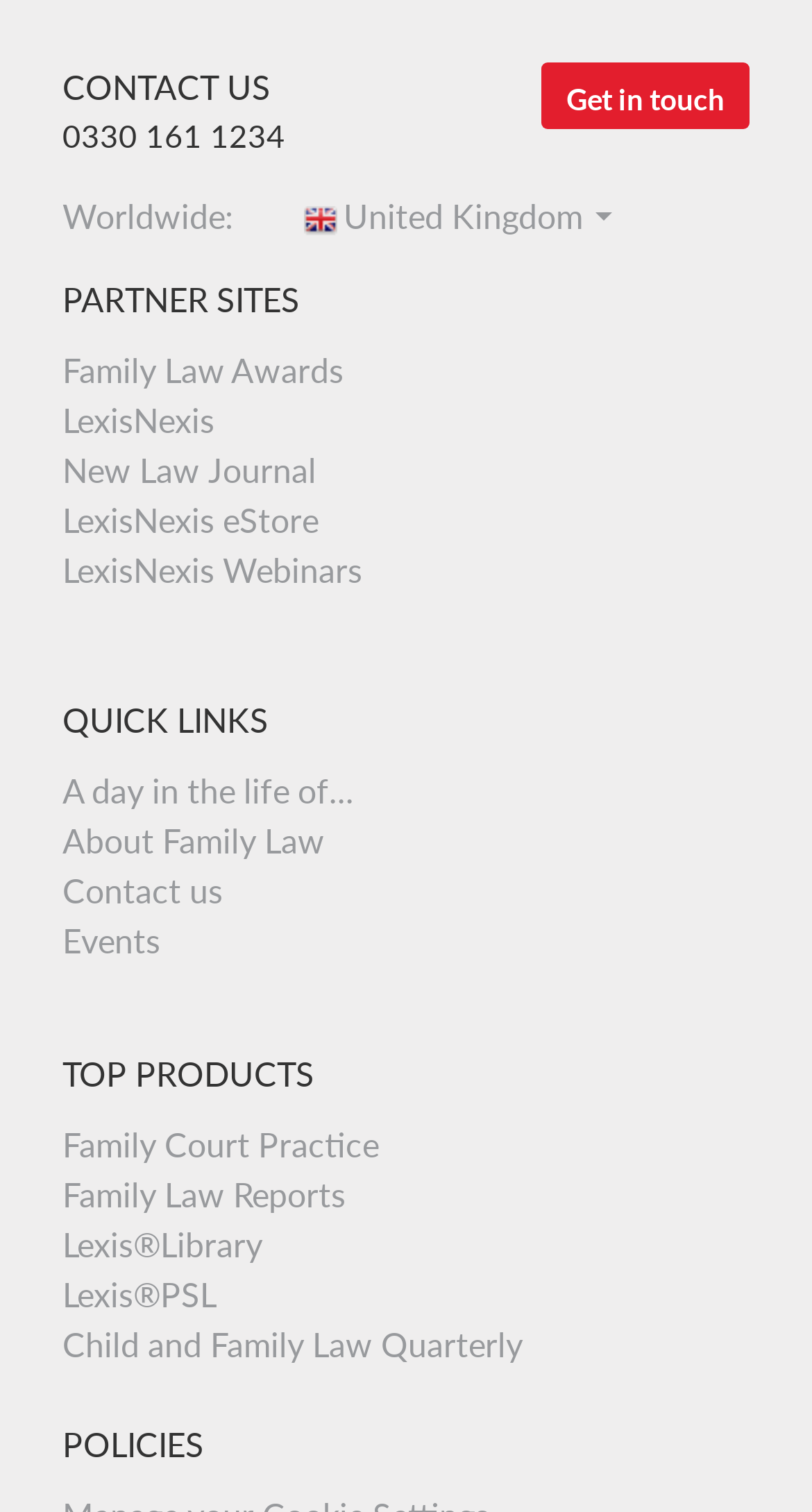Identify the bounding box coordinates of the clickable region necessary to fulfill the following instruction: "Get in touch with the company". The bounding box coordinates should be four float numbers between 0 and 1, i.e., [left, top, right, bottom].

[0.667, 0.041, 0.923, 0.085]